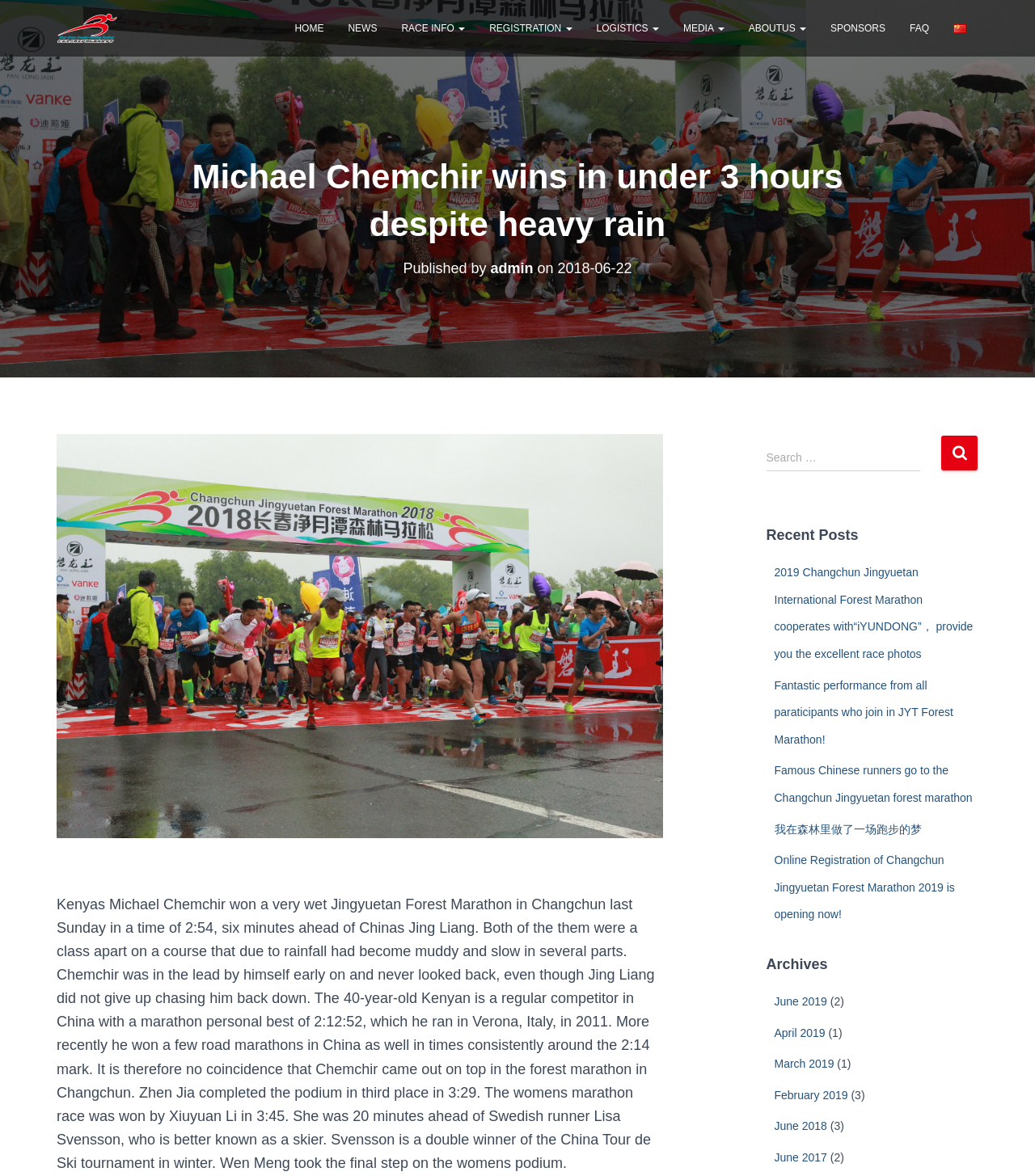How many minutes ahead was Michael Chemchir of Jing Liang?
Provide an in-depth answer to the question, covering all aspects.

The answer can be found in the main article section of the webpage, where it is stated that 'Kenyas Michael Chemchir won a very wet Jingyuetan Forest Marathon in Changchun last Sunday in a time of 2:54, six minutes ahead of Chinas Jing Liang.'